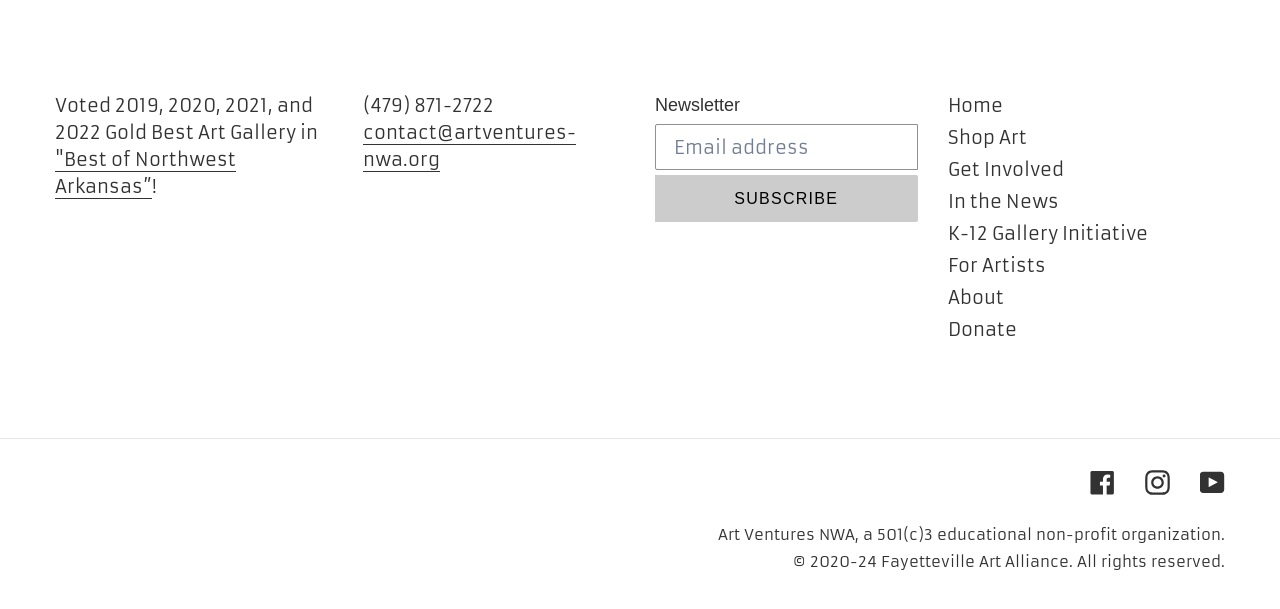Please look at the image and answer the question with a detailed explanation: What type of organization is Art Ventures NWA?

I determined the type of organization by examining the static text element with the bounding box coordinates [0.561, 0.863, 0.957, 0.894], which contains the text 'Art Ventures NWA, a 501(c)3 educational non-profit organization'.